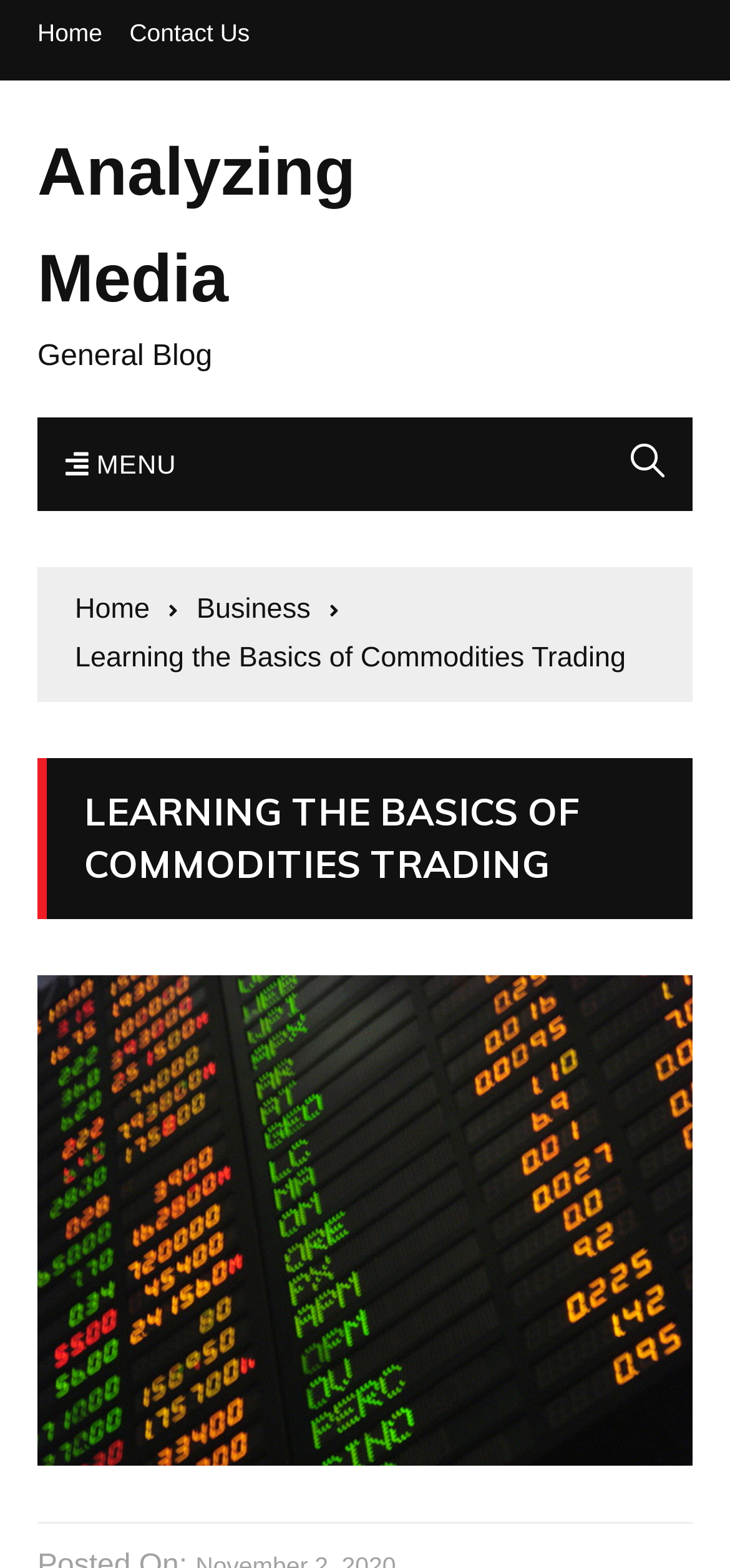What is the current page about?
Using the image, give a concise answer in the form of a single word or short phrase.

Commodities Trading